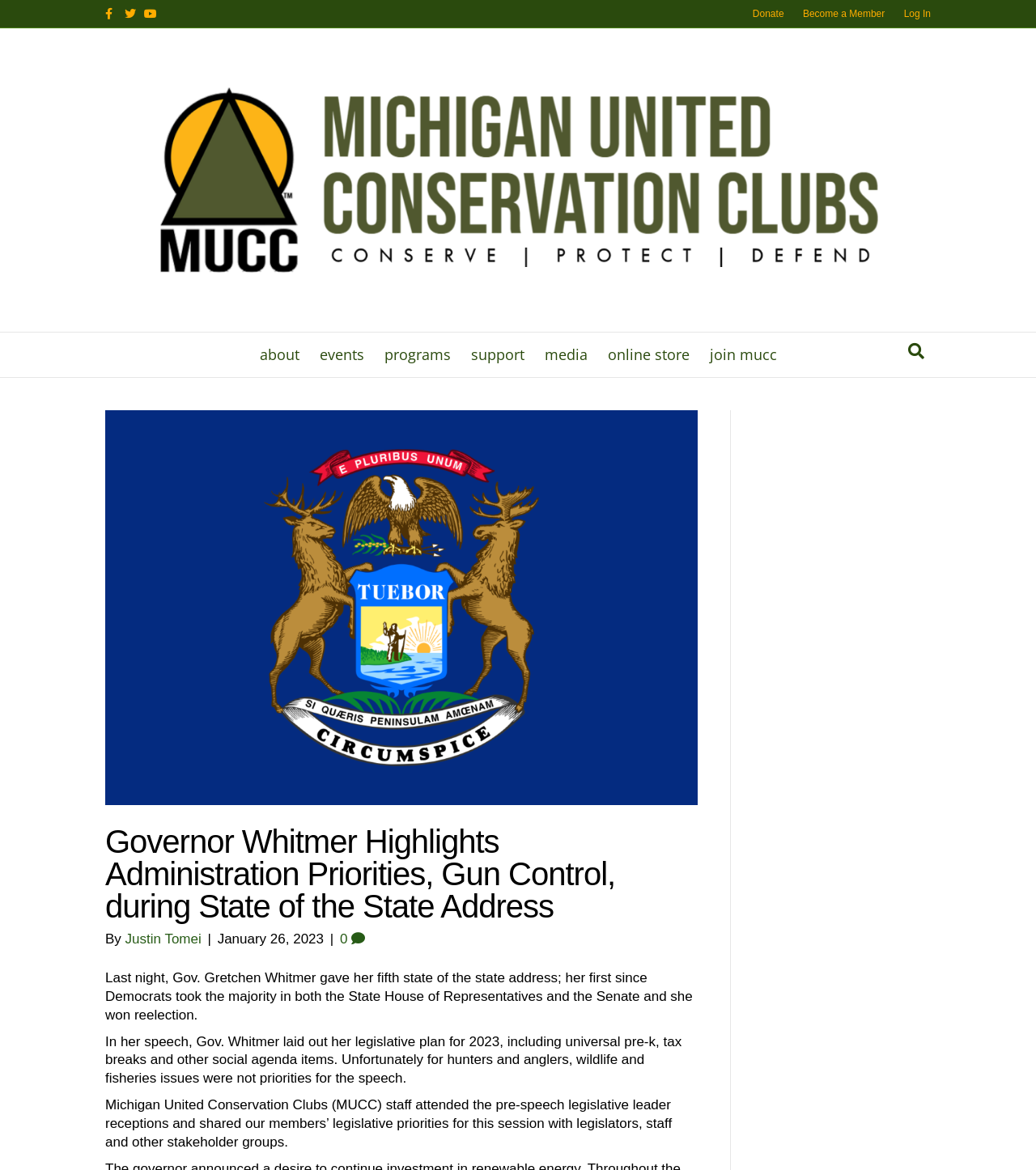What is the topic of the article?
Use the information from the screenshot to give a comprehensive response to the question.

I inferred the topic of the article by reading the heading and the first few sentences of the text content. The heading mentions 'Governor Whitmer Highlights Administration Priorities, Gun Control, during State of the State Address', and the text content discusses the governor's speech and its implications.